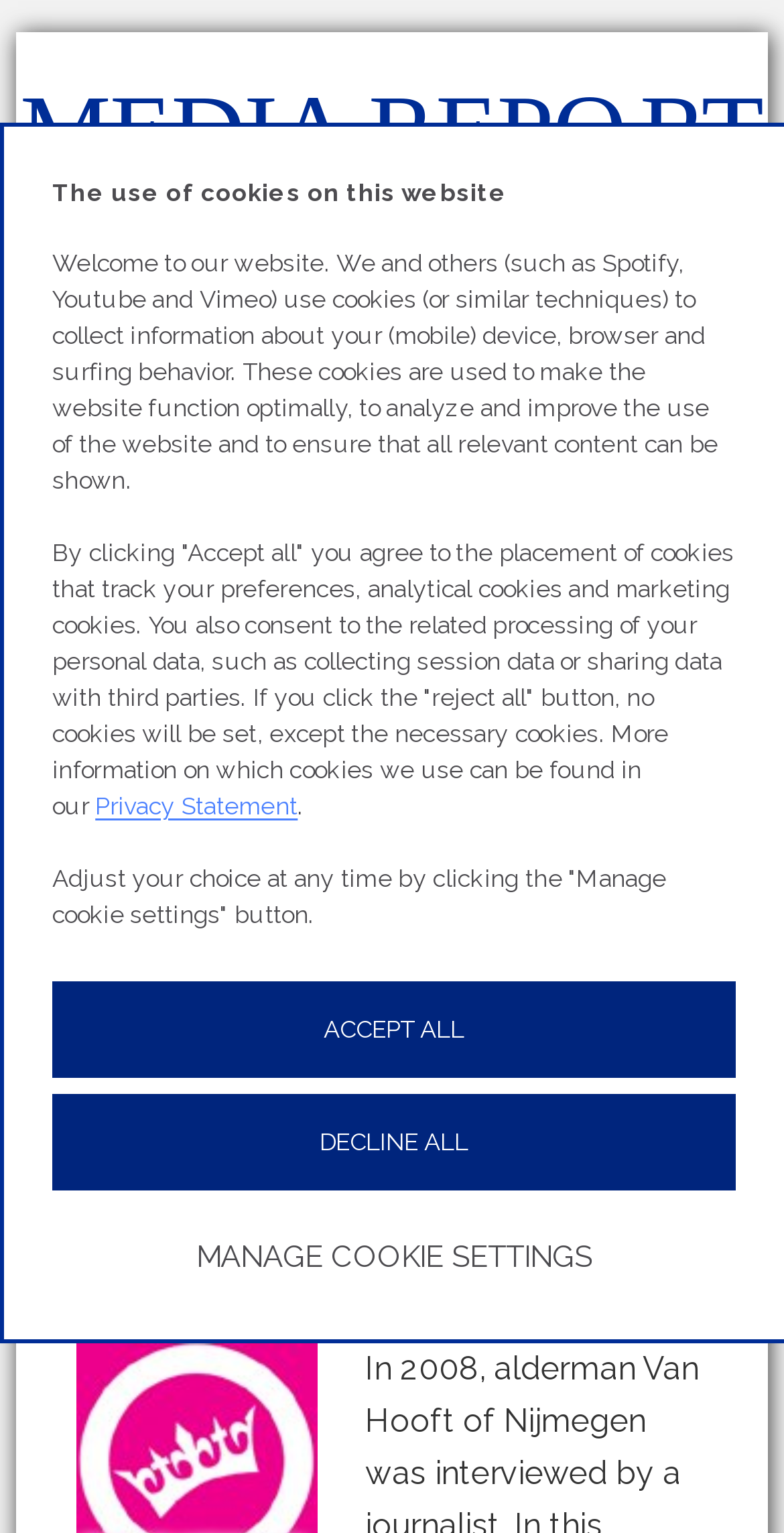Given the description: "Privacy Statement", determine the bounding box coordinates of the UI element. The coordinates should be formatted as four float numbers between 0 and 1, [left, top, right, bottom].

[0.122, 0.517, 0.38, 0.535]